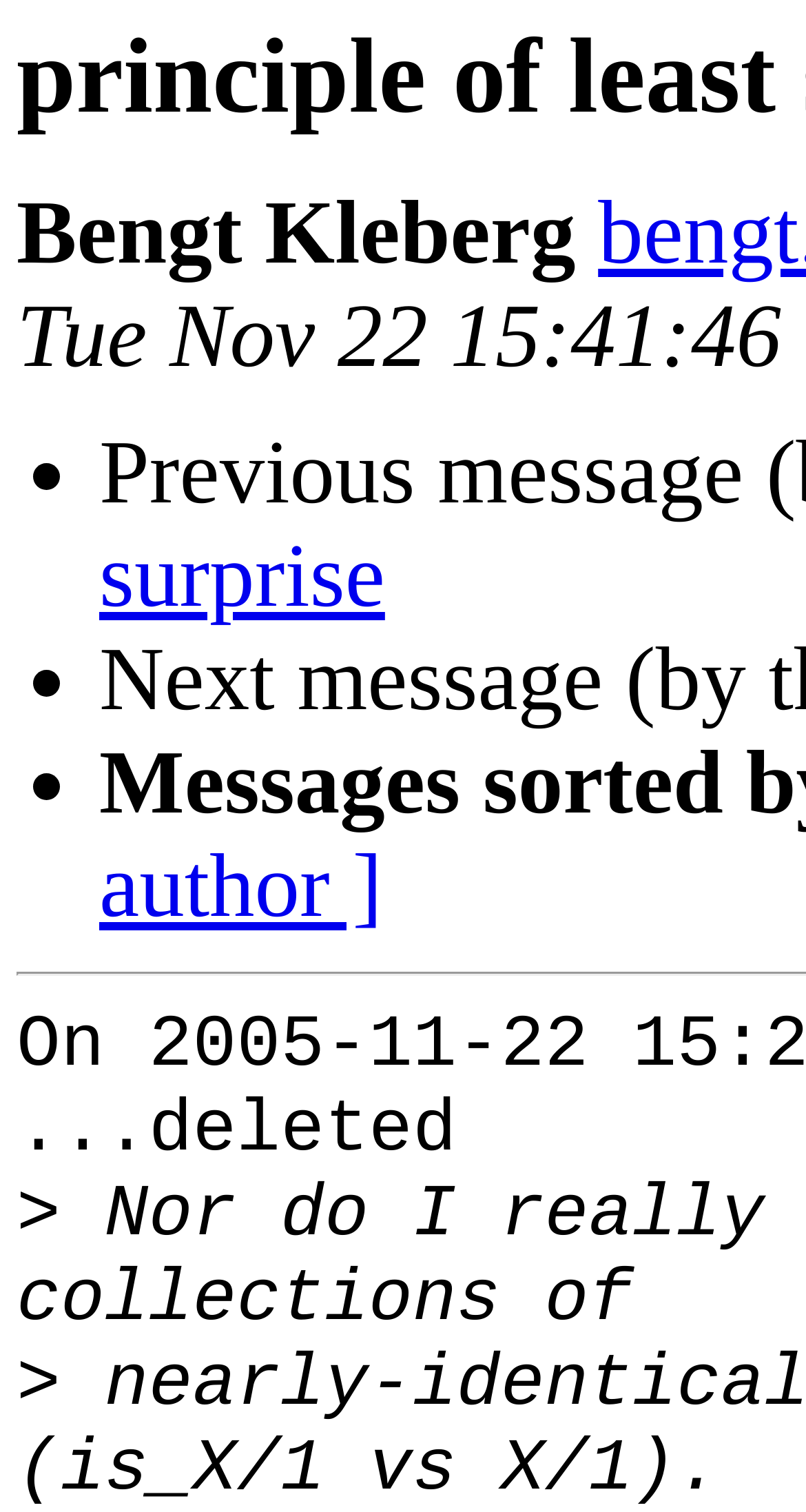Determine the main heading of the webpage and generate its text.

principle of least surprise